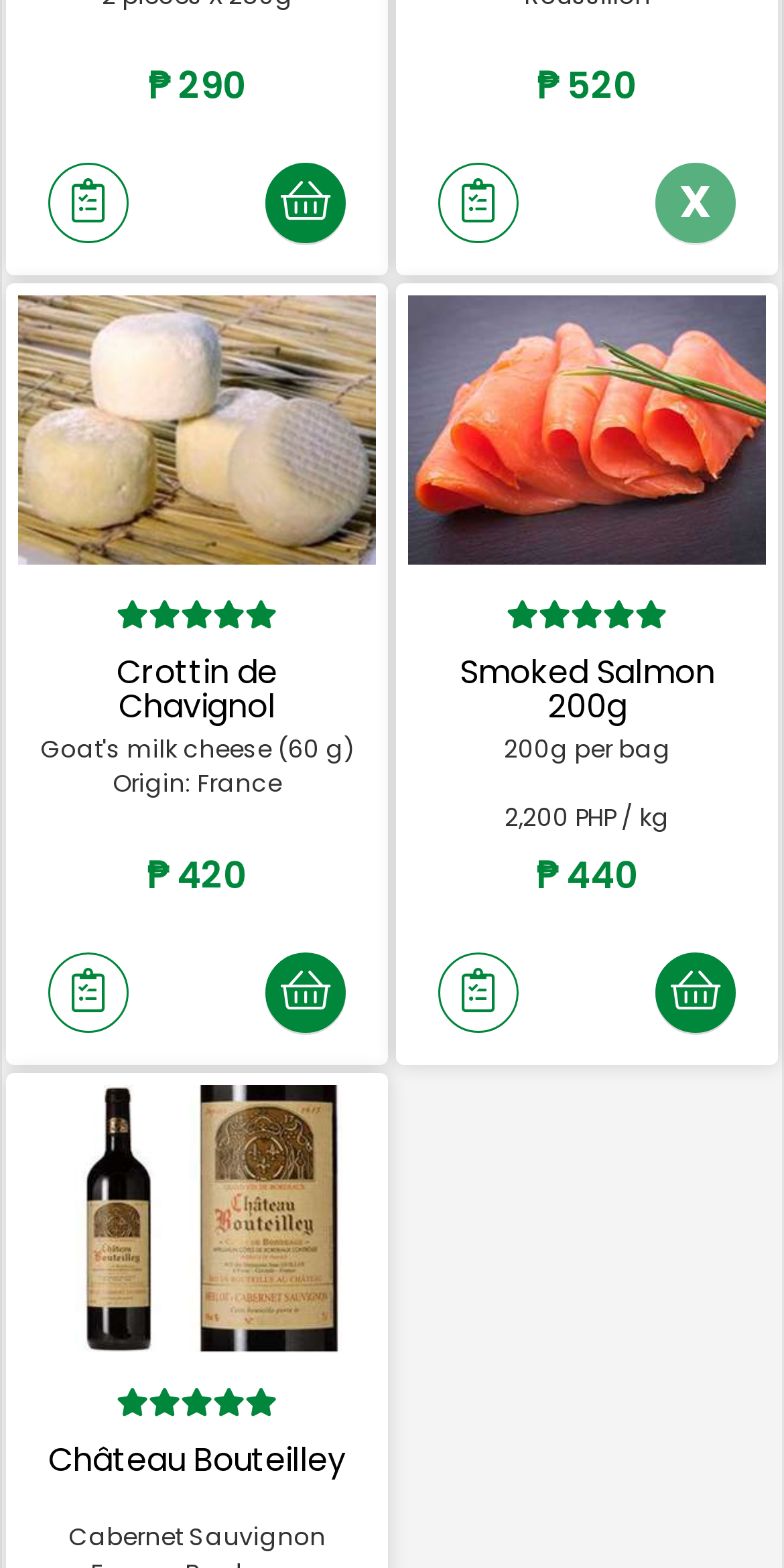Kindly determine the bounding box coordinates of the area that needs to be clicked to fulfill this instruction: "Explore Château Bouteilley wine".

[0.062, 0.917, 0.441, 0.946]